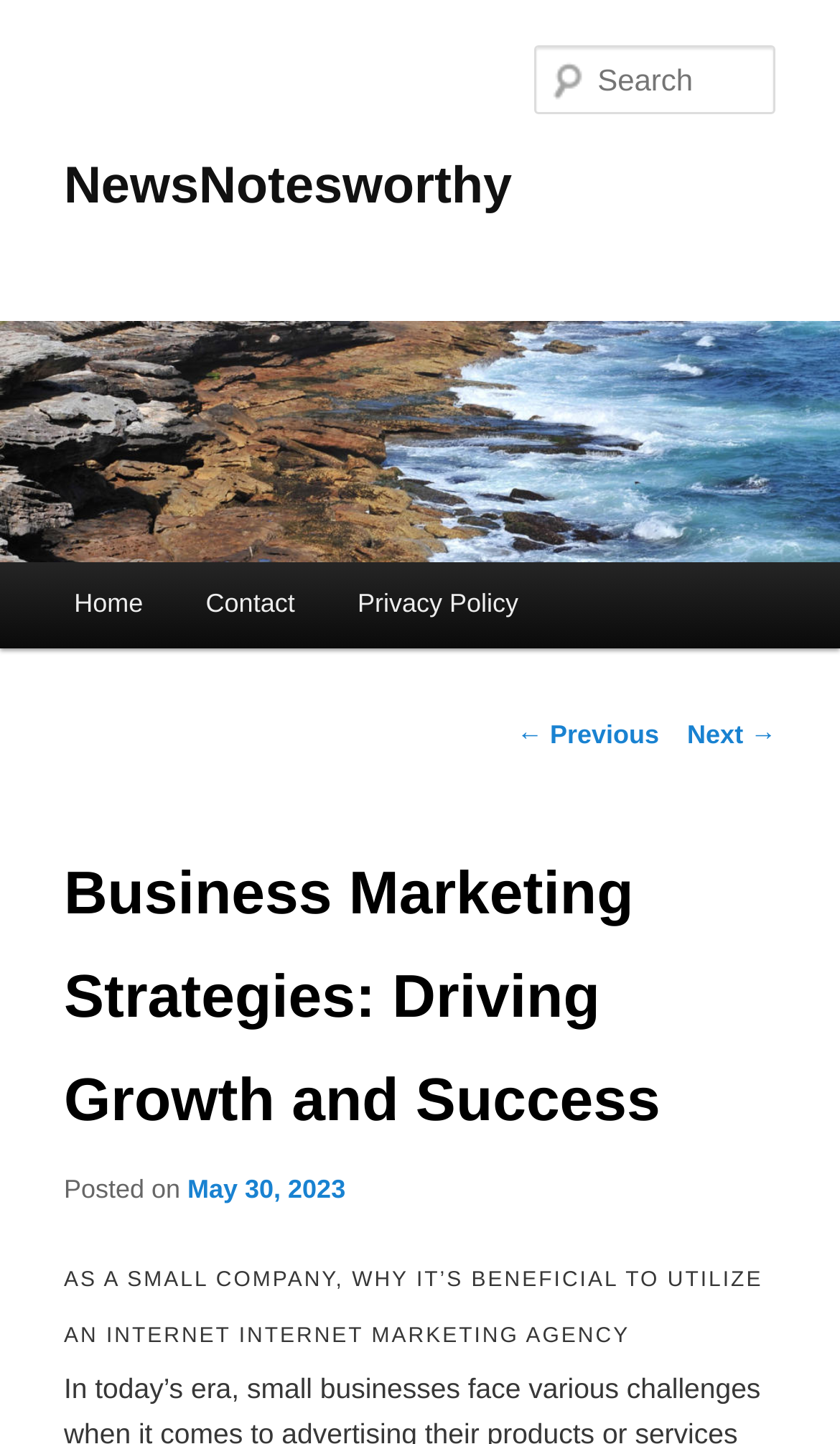How many navigation links are in the main menu?
Based on the image, answer the question with as much detail as possible.

I counted the number of navigation links in the main menu by looking at the link elements with the texts 'Home', 'Contact', and 'Privacy Policy' which are grouped together under the 'Main menu' heading, indicating that they are part of the main menu.